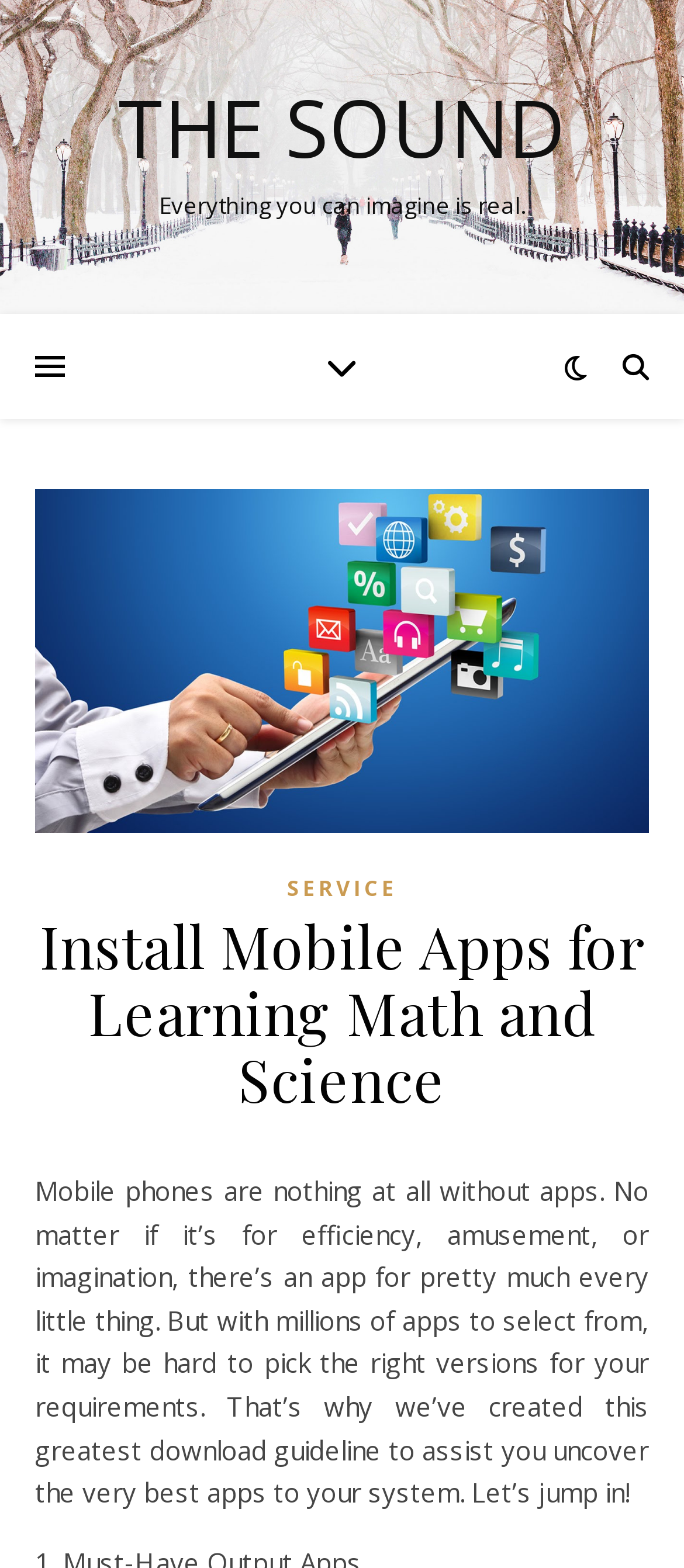Generate the text content of the main heading of the webpage.

Install Mobile Apps for Learning Math and Science